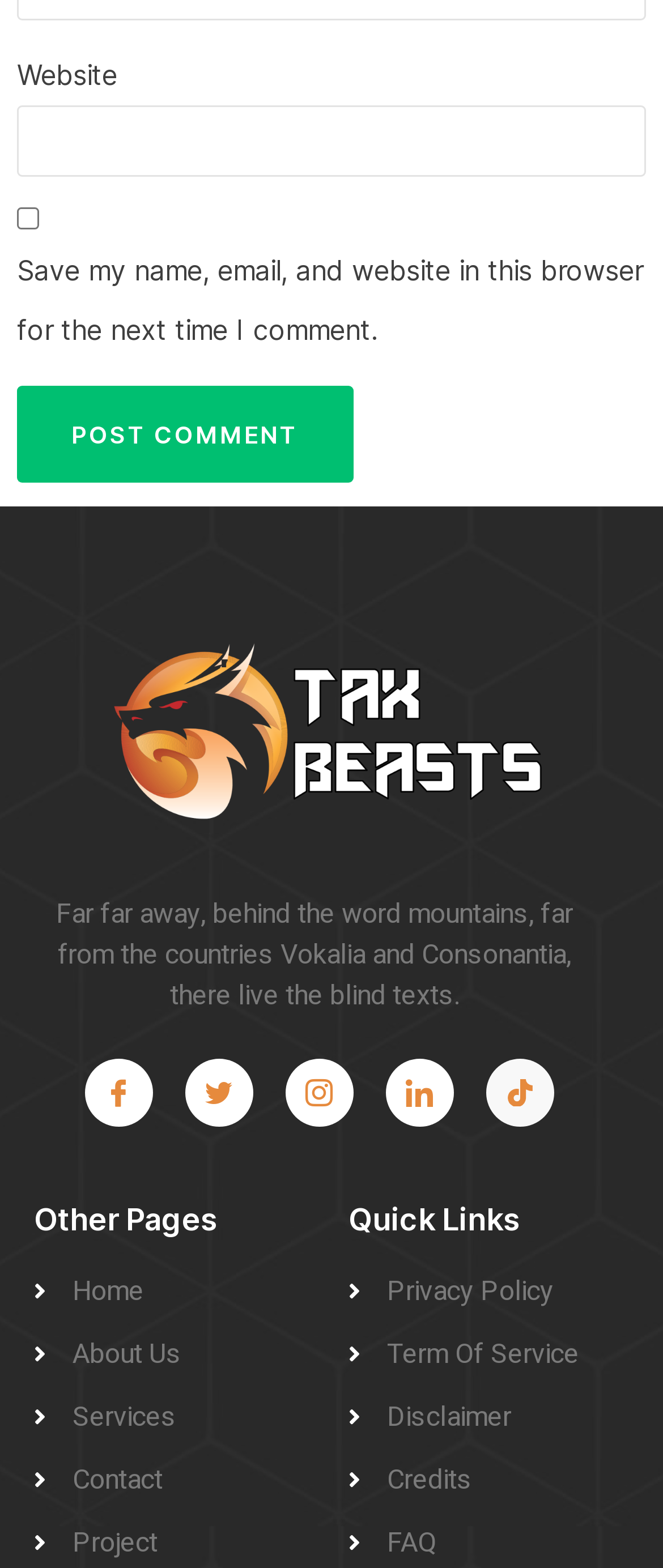What is the text of the first heading?
Offer a detailed and exhaustive answer to the question.

The first heading on the webpage has the text 'Other Pages', which can be found by looking at the heading elements and their corresponding text.